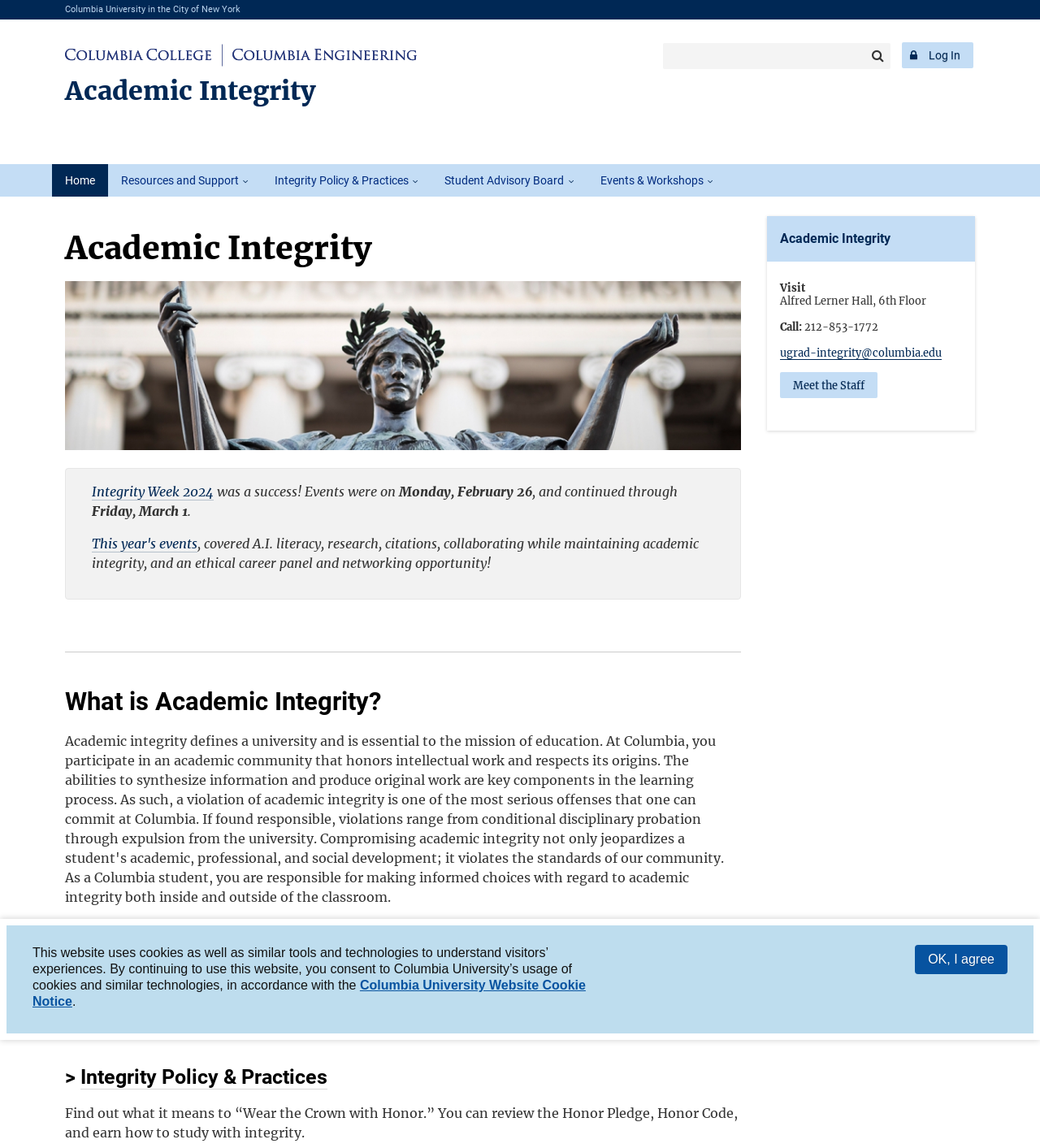Can you find the bounding box coordinates of the area I should click to execute the following instruction: "Contact the Academic Integrity office"?

[0.75, 0.301, 0.905, 0.314]